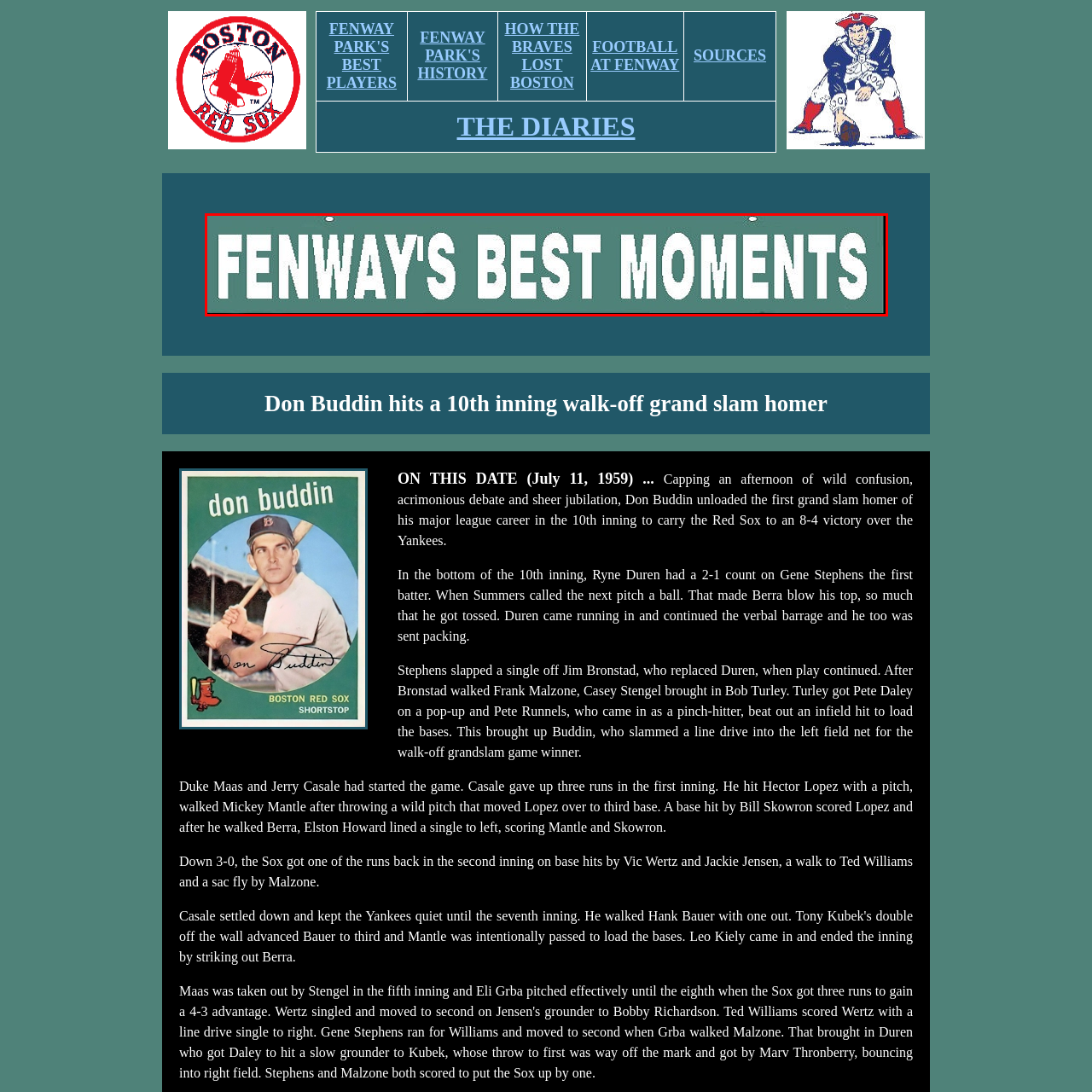Explain in detail what is happening in the image enclosed by the red border.

The image showcases a prominent banner titled "FENWAY'S BEST MOMENTS," presented in bold white lettering against a muted green background. This striking visual serves as an introduction to a collection celebrating the remarkable historical highlights of Fenway Park, home to the Boston Red Sox. The emphasis in the title invites onlookers to reminisce about unforgettable events and legendary players that have graced this iconic stadium. Fenway Park is renowned not just for its games, but for the rich tapestry of memories it holds, making this banner a fitting homage to its storied past.